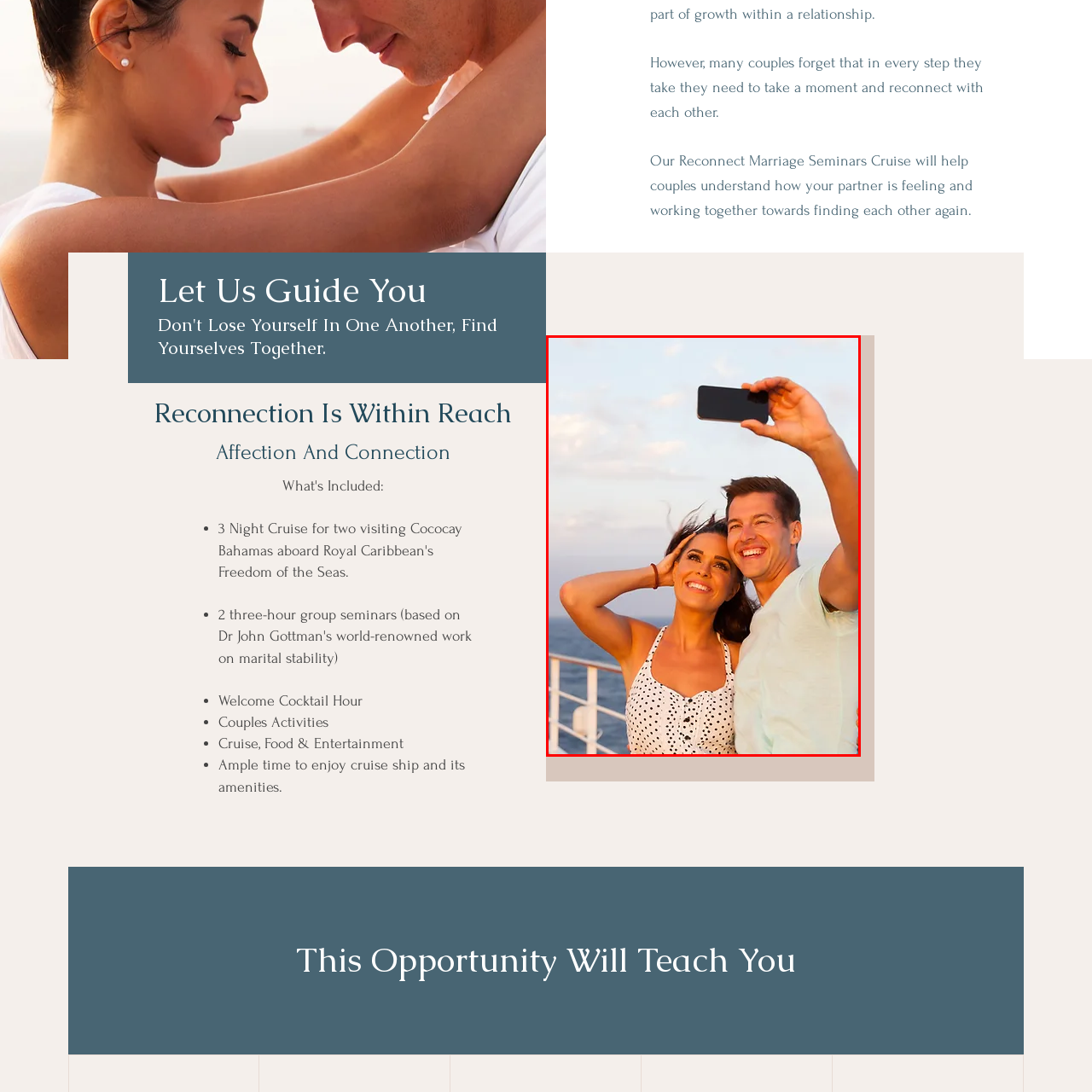Study the image inside the red outline, What is the purpose of the 'Reconnect Marriage Seminars Cruise'? 
Respond with a brief word or phrase.

Help couples rediscover each other